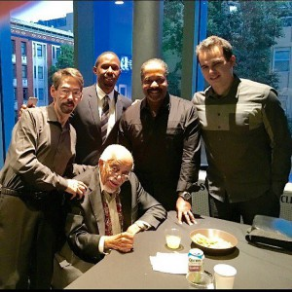Explain the image in a detailed way.

In this candid image captured at a significant jazz event, five esteemed musicians gather together, radiating a sense of camaraderie and shared passion for music. The elderly gentleman seated at the table, distinguished and smiling, appears to be engaging with his colleagues who surround him, showcasing a warm atmosphere of respect and admiration. The backdrop hints at a lively venue, likely part of the SFJAZZ festivities, where attendees can immerse themselves in exceptional performances. This moment captures the essence of collaboration in the jazz community, as these artists come together to honor the legacy of jazz greats, such as Thelonious Monk, during a tribute concert. Their expressions and interactions reflect a genuine joy stemming from their love for music and their connections with one another.